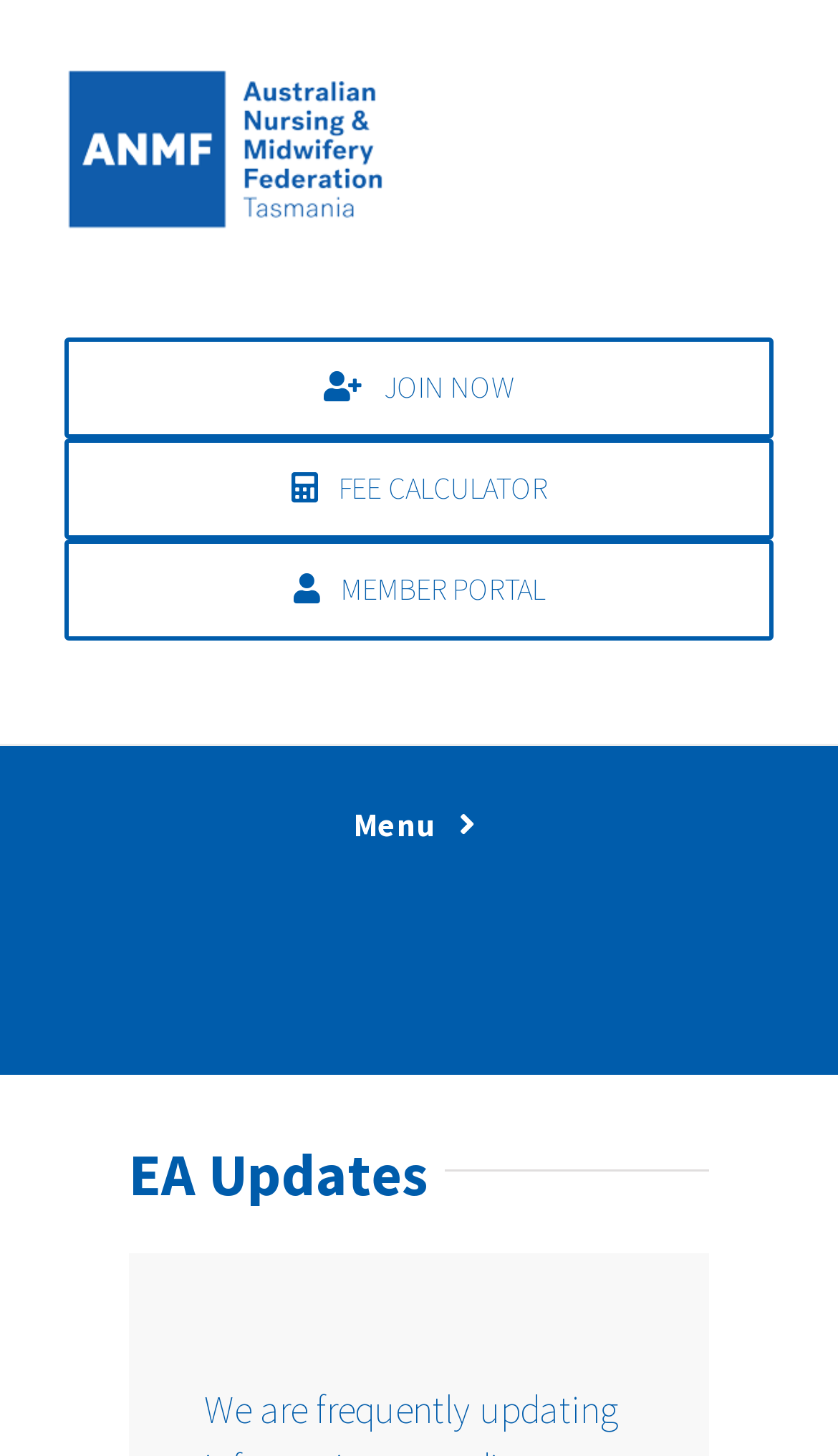What is the purpose of the 'JOIN NOW' link? Refer to the image and provide a one-word or short phrase answer.

To join the organization